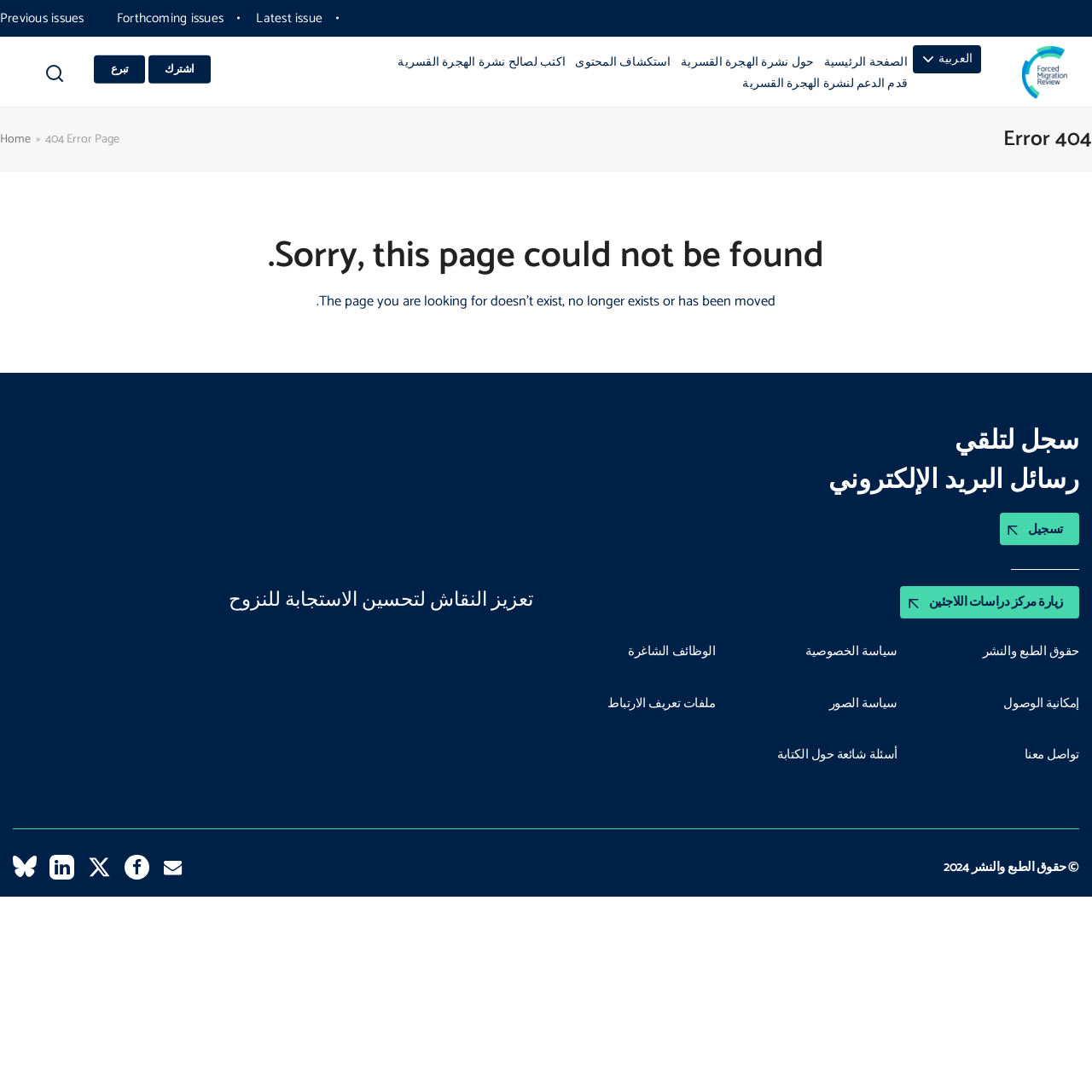Please indicate the bounding box coordinates for the clickable area to complete the following task: "Subscribe to receive emails". The coordinates should be specified as four float numbers between 0 and 1, i.e., [left, top, right, bottom].

[0.874, 0.384, 0.988, 0.424]